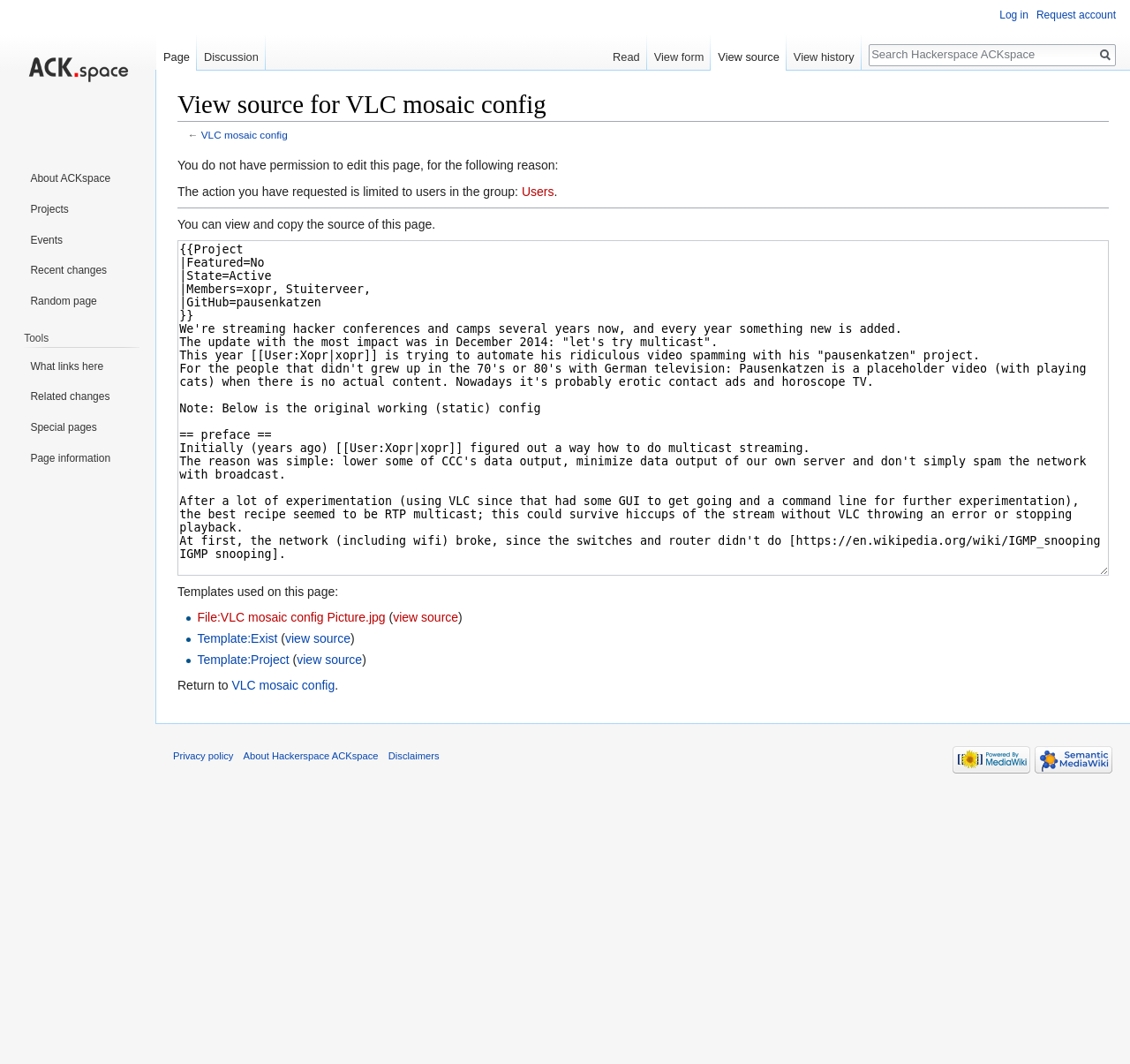What is the name of the config file?
Look at the image and provide a short answer using one word or a phrase.

VLC mosaic config